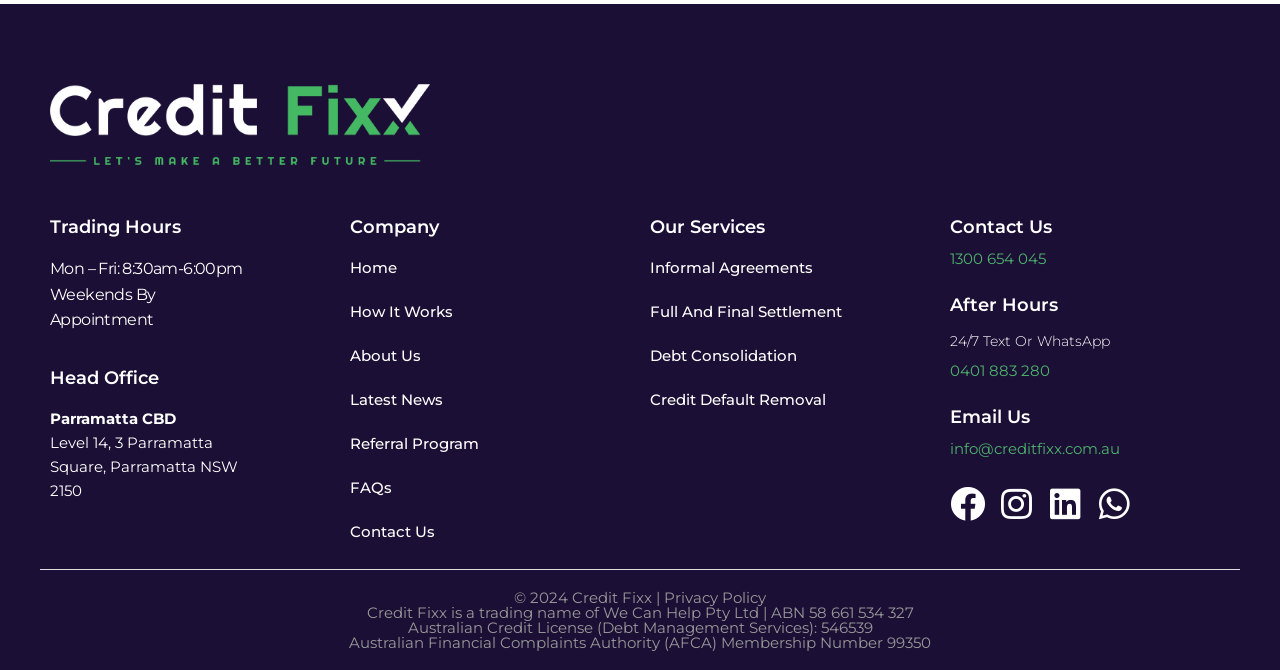Highlight the bounding box coordinates of the region I should click on to meet the following instruction: "Check the company's 'Facebook' page".

[0.742, 0.726, 0.77, 0.778]